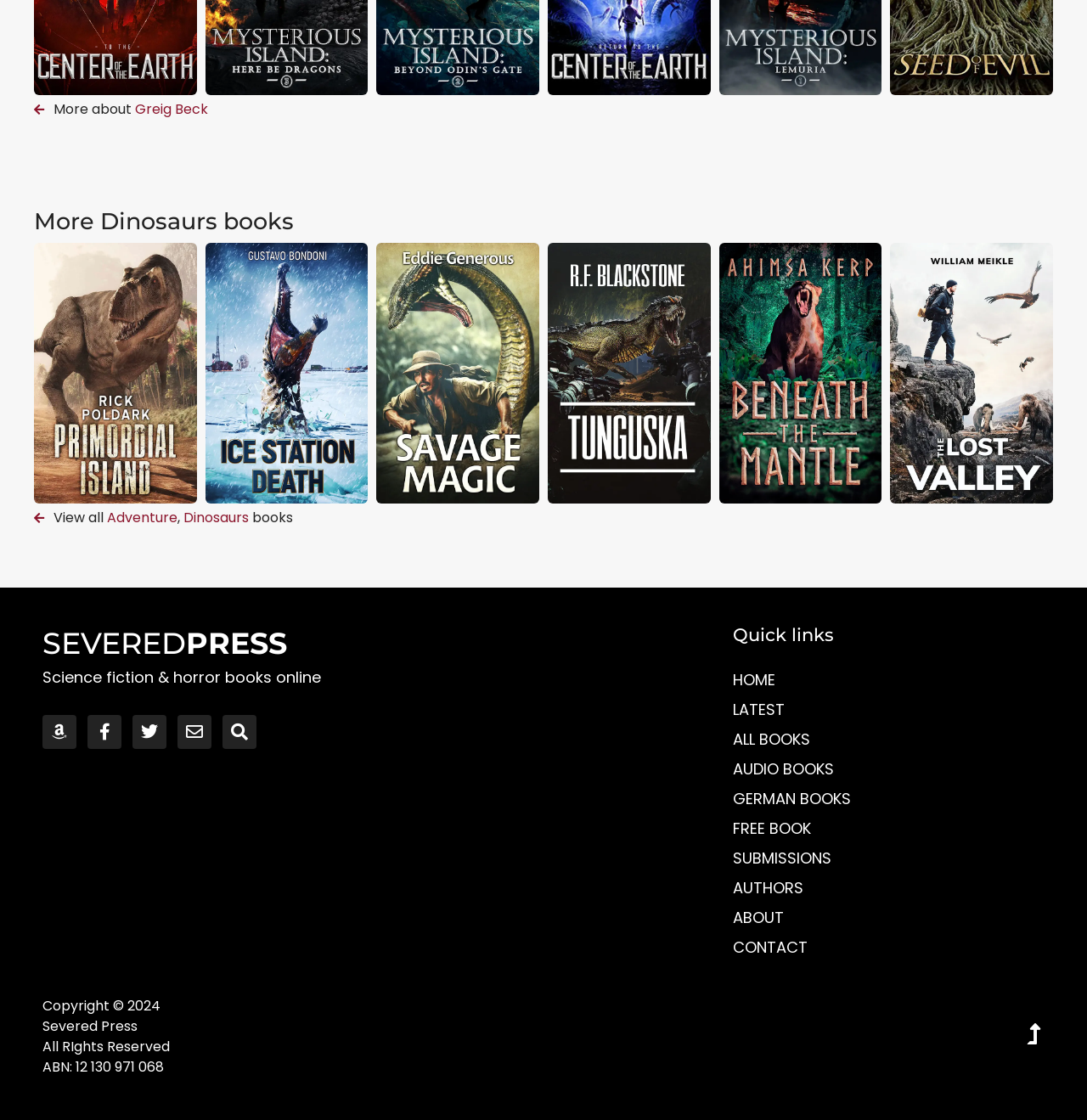Please answer the following question using a single word or phrase: What is the name of the first book?

PRIMORDIAL ISLAND